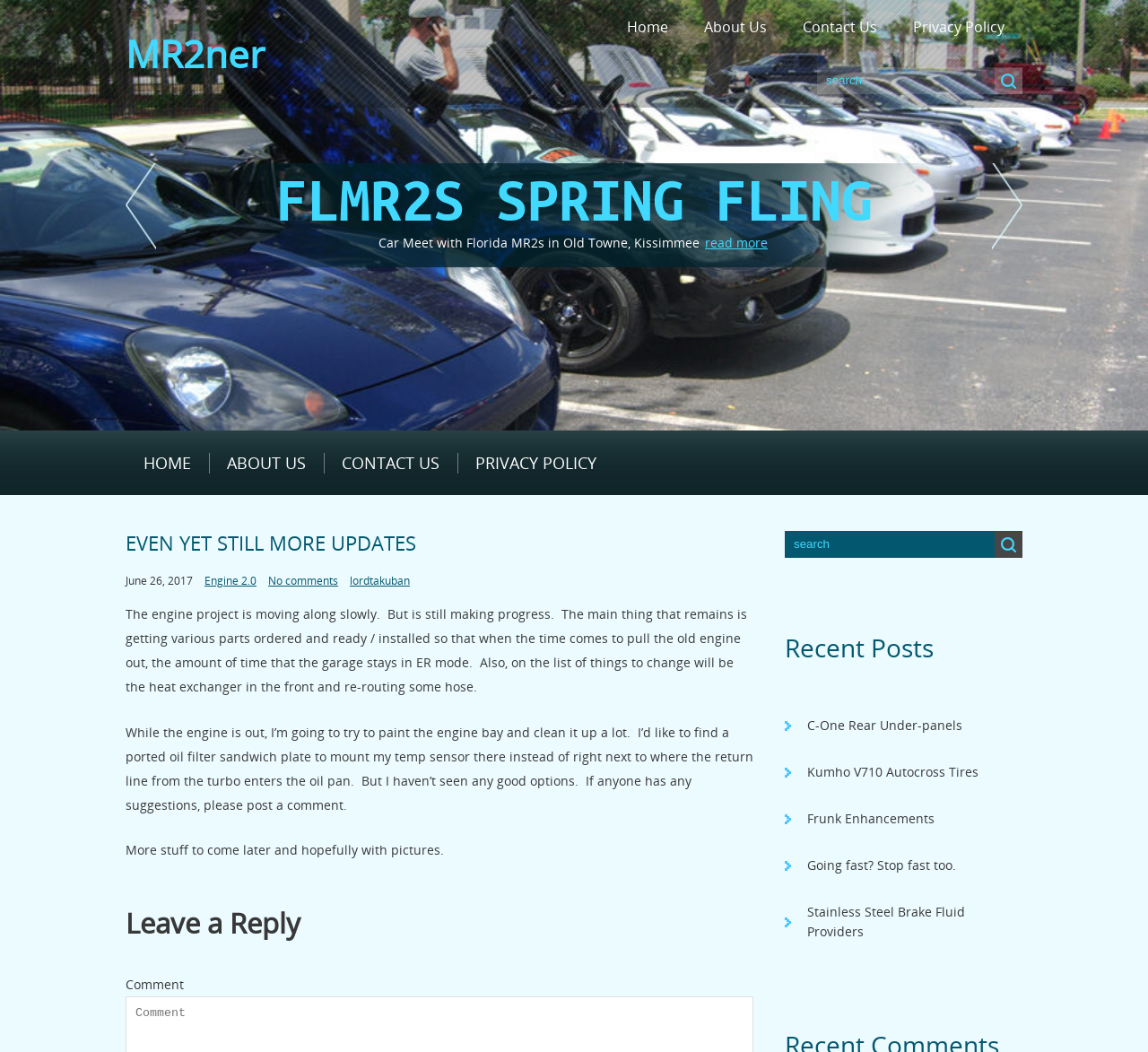Please specify the bounding box coordinates of the clickable region to carry out the following instruction: "Read more about the Car Meet event". The coordinates should be four float numbers between 0 and 1, in the format [left, top, right, bottom].

[0.612, 0.219, 0.67, 0.242]